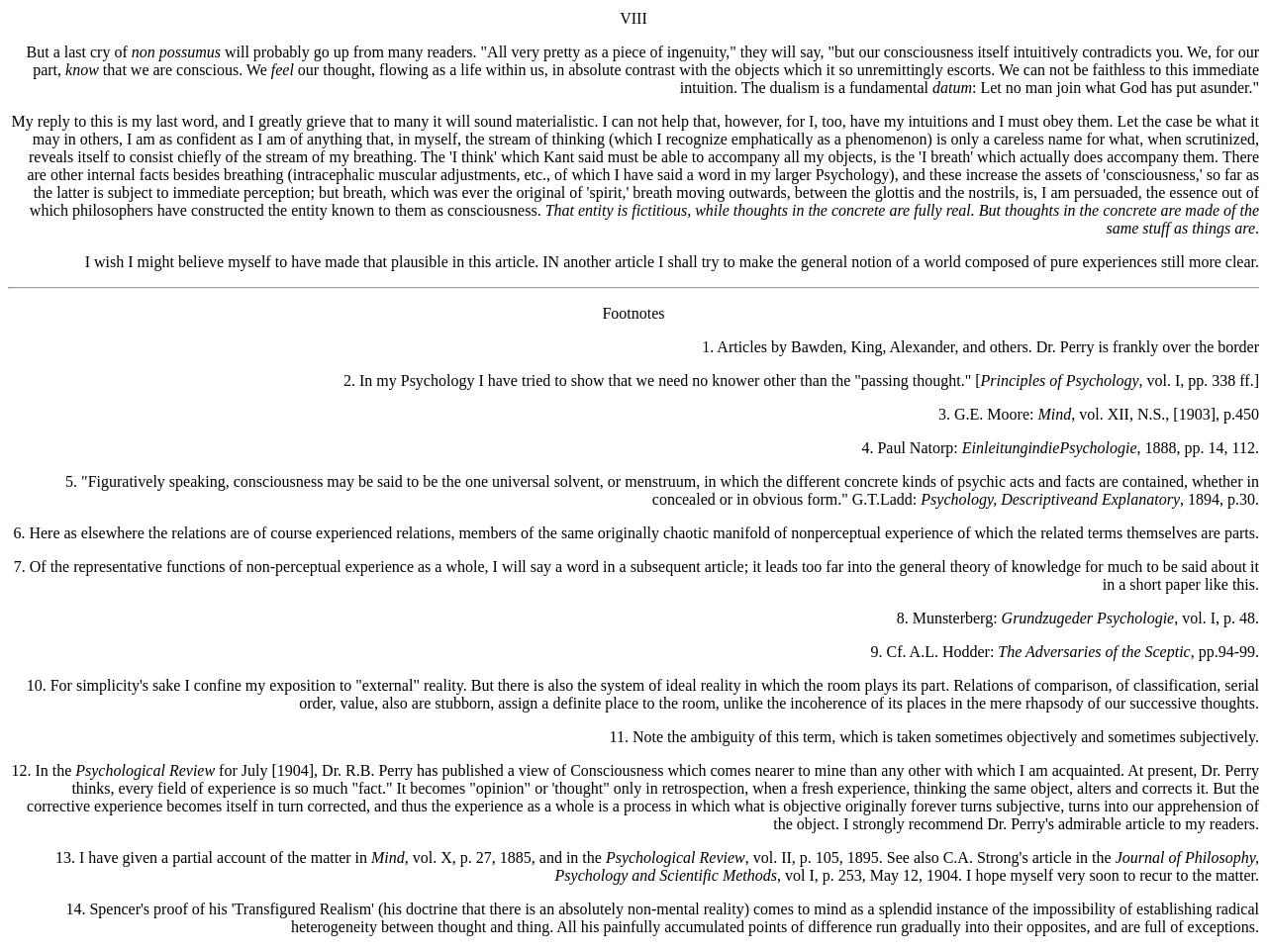Please determine the bounding box coordinates of the element's region to click for the following instruction: "read footnote 1".

[0.554, 0.355, 0.994, 0.373]